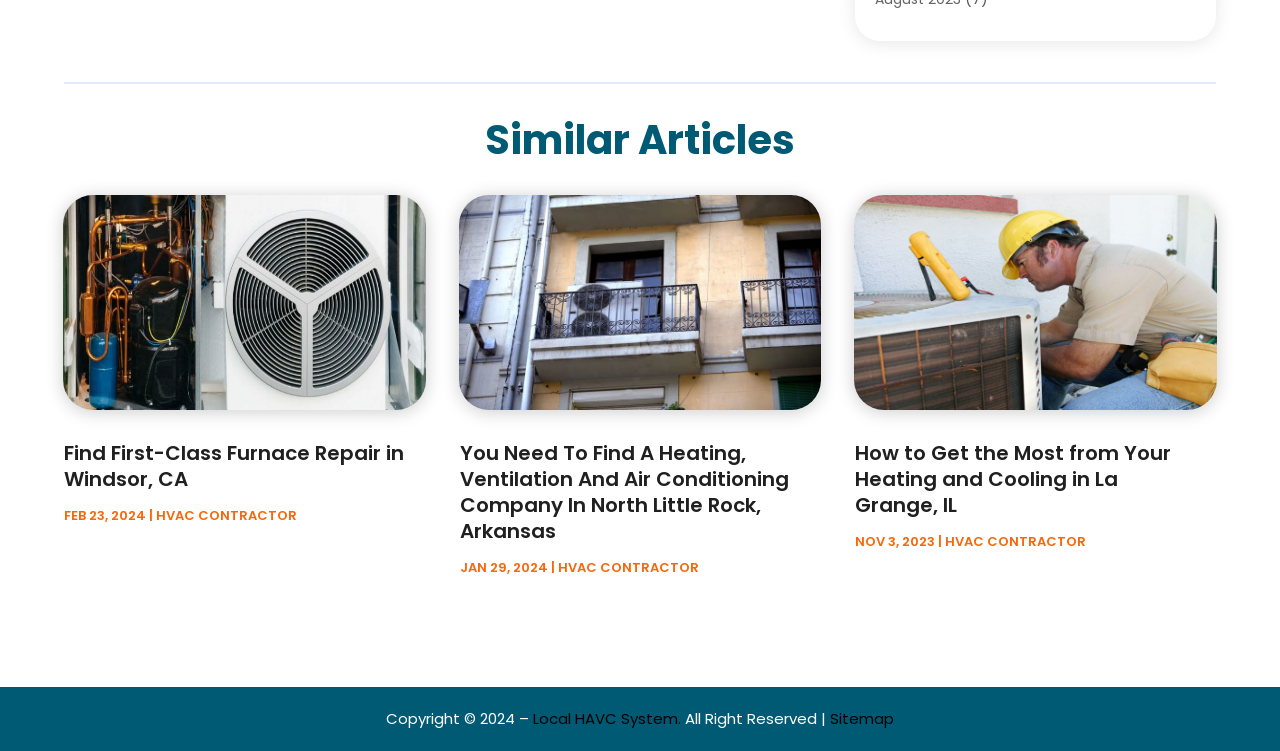Could you find the bounding box coordinates of the clickable area to complete this instruction: "Learn about How to Get the Most from Your Heating and Cooling in La Grange, IL"?

[0.667, 0.259, 0.951, 0.546]